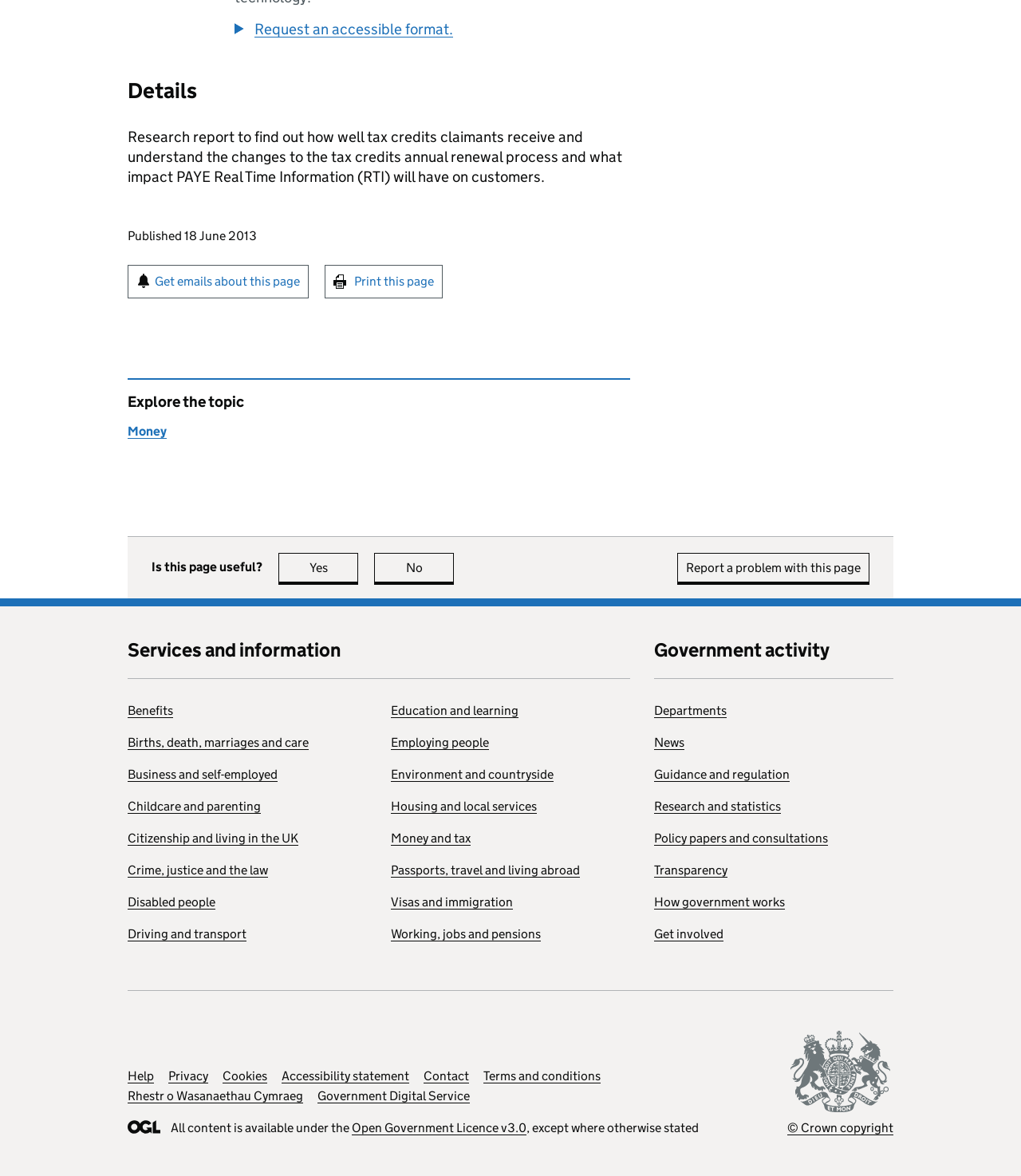Please determine the bounding box coordinates of the clickable area required to carry out the following instruction: "Print this page". The coordinates must be four float numbers between 0 and 1, represented as [left, top, right, bottom].

[0.318, 0.225, 0.434, 0.254]